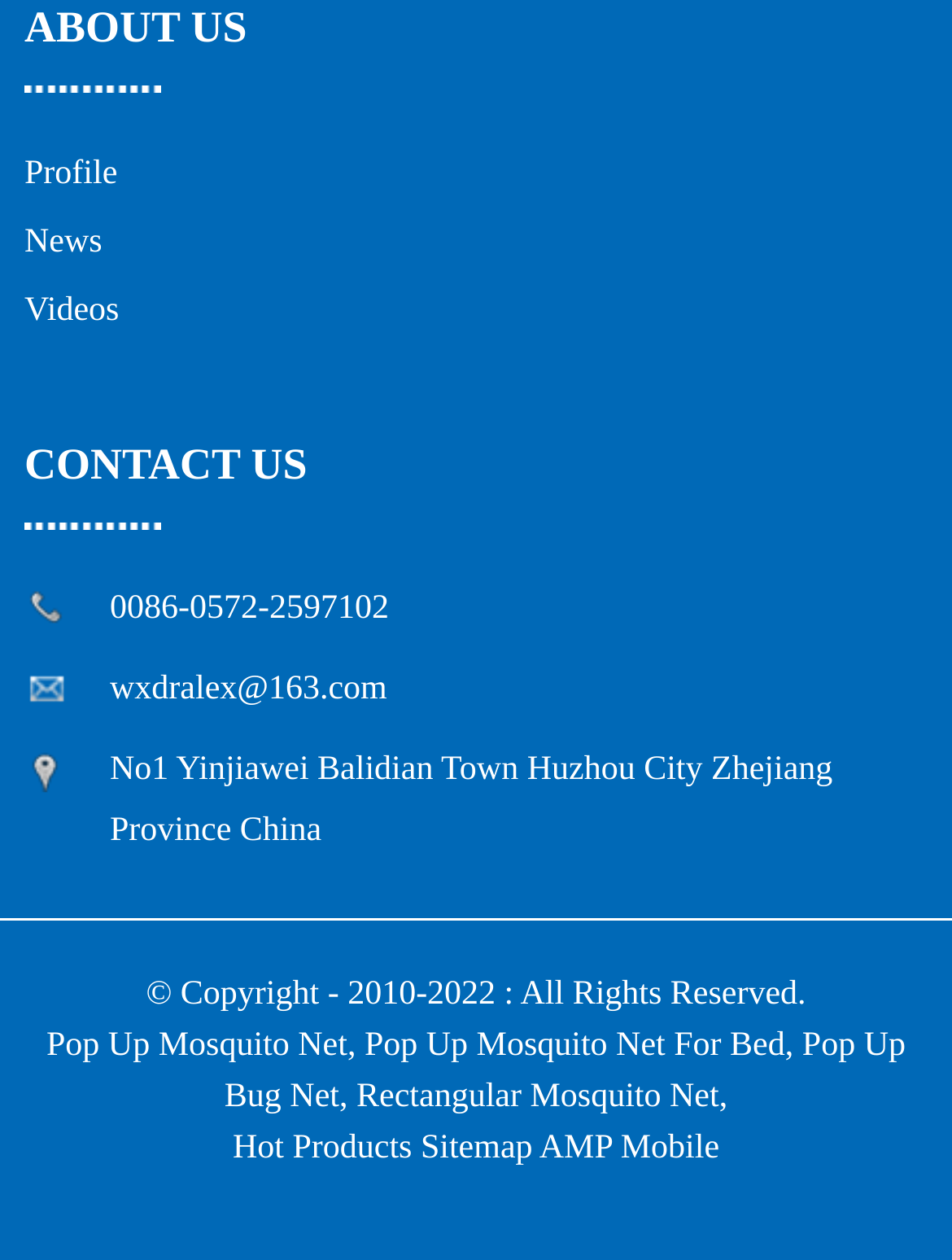What is the first link on the webpage?
Your answer should be a single word or phrase derived from the screenshot.

Profile